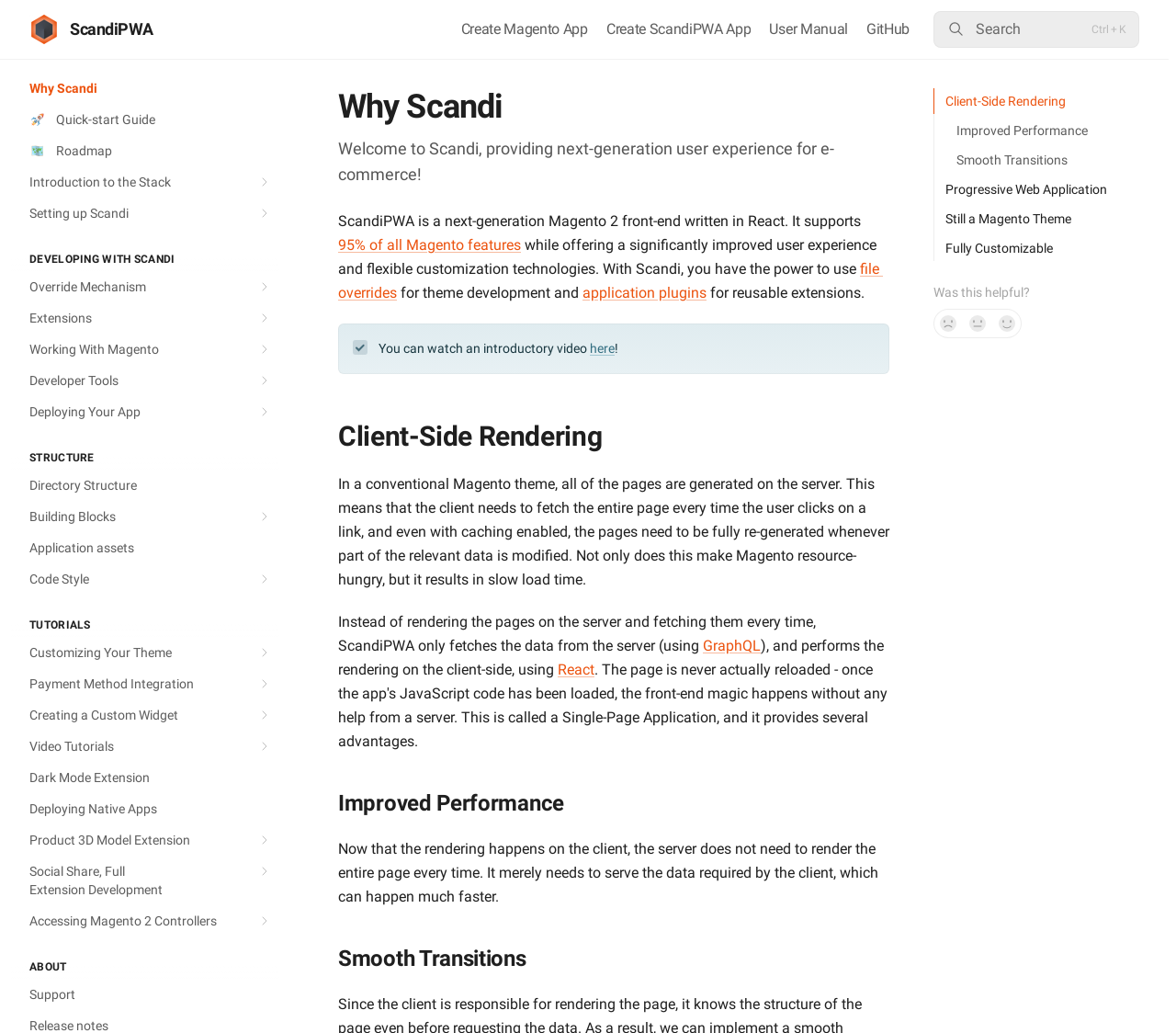Locate the bounding box coordinates of the element's region that should be clicked to carry out the following instruction: "Click Vision". The coordinates need to be four float numbers between 0 and 1, i.e., [left, top, right, bottom].

None